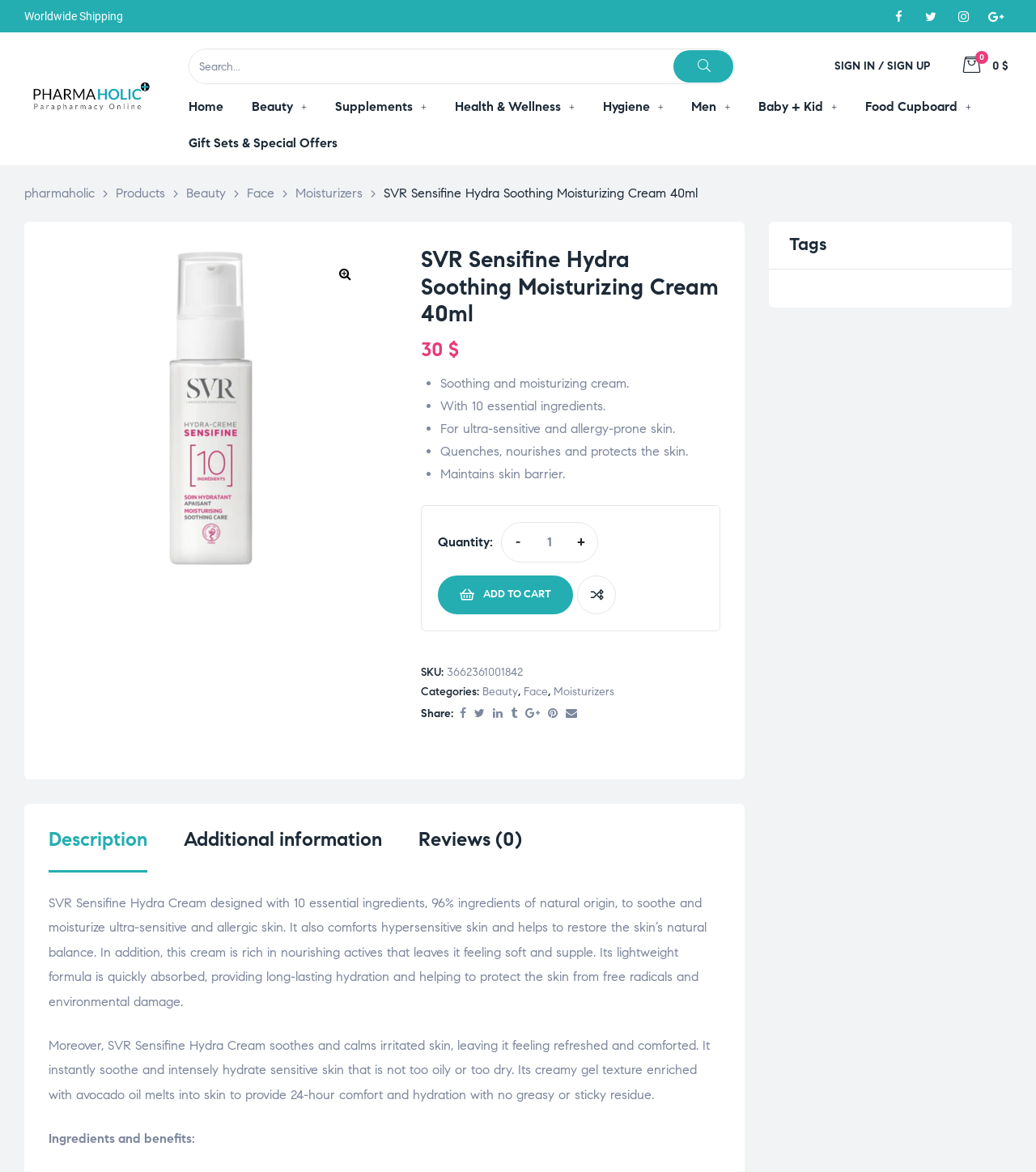Determine the bounding box coordinates of the clickable region to execute the instruction: "Sign in or sign up". The coordinates should be four float numbers between 0 and 1, denoted as [left, top, right, bottom].

[0.805, 0.05, 0.898, 0.064]